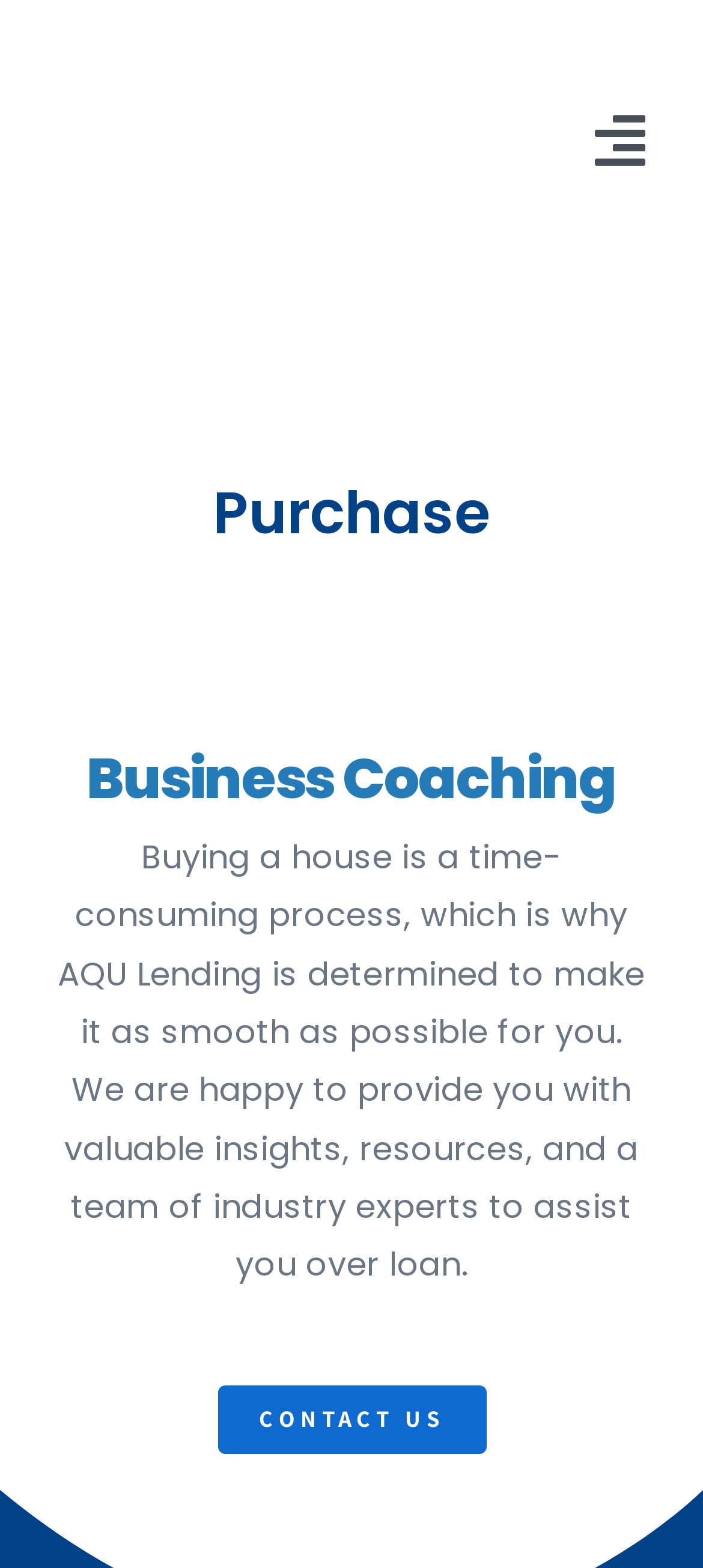Please identify the bounding box coordinates of the element's region that should be clicked to execute the following instruction: "Go to HOME page". The bounding box coordinates must be four float numbers between 0 and 1, i.e., [left, top, right, bottom].

[0.0, 0.156, 1.0, 0.211]